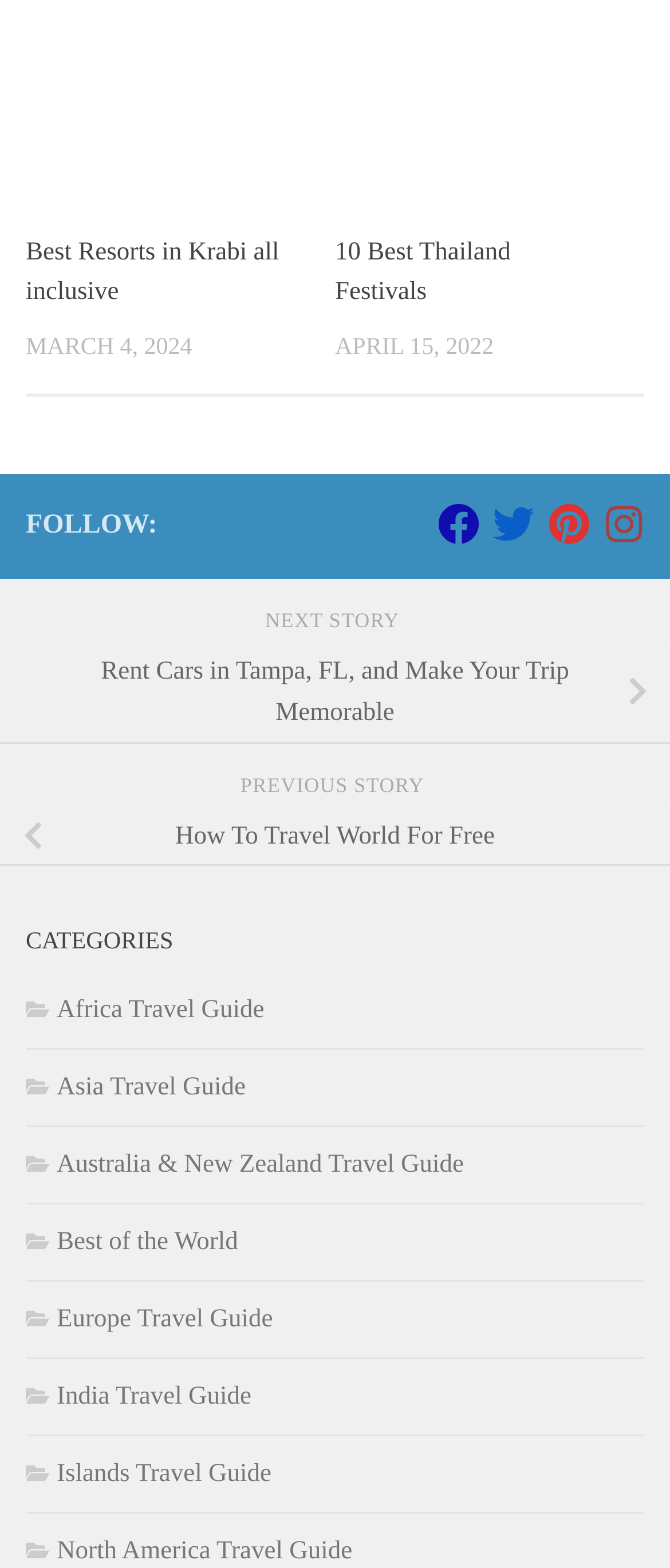Use the information in the screenshot to answer the question comprehensively: How many categories are listed on the webpage?

I found the number of categories by counting the links under the heading 'CATEGORIES', which are 9 in total.